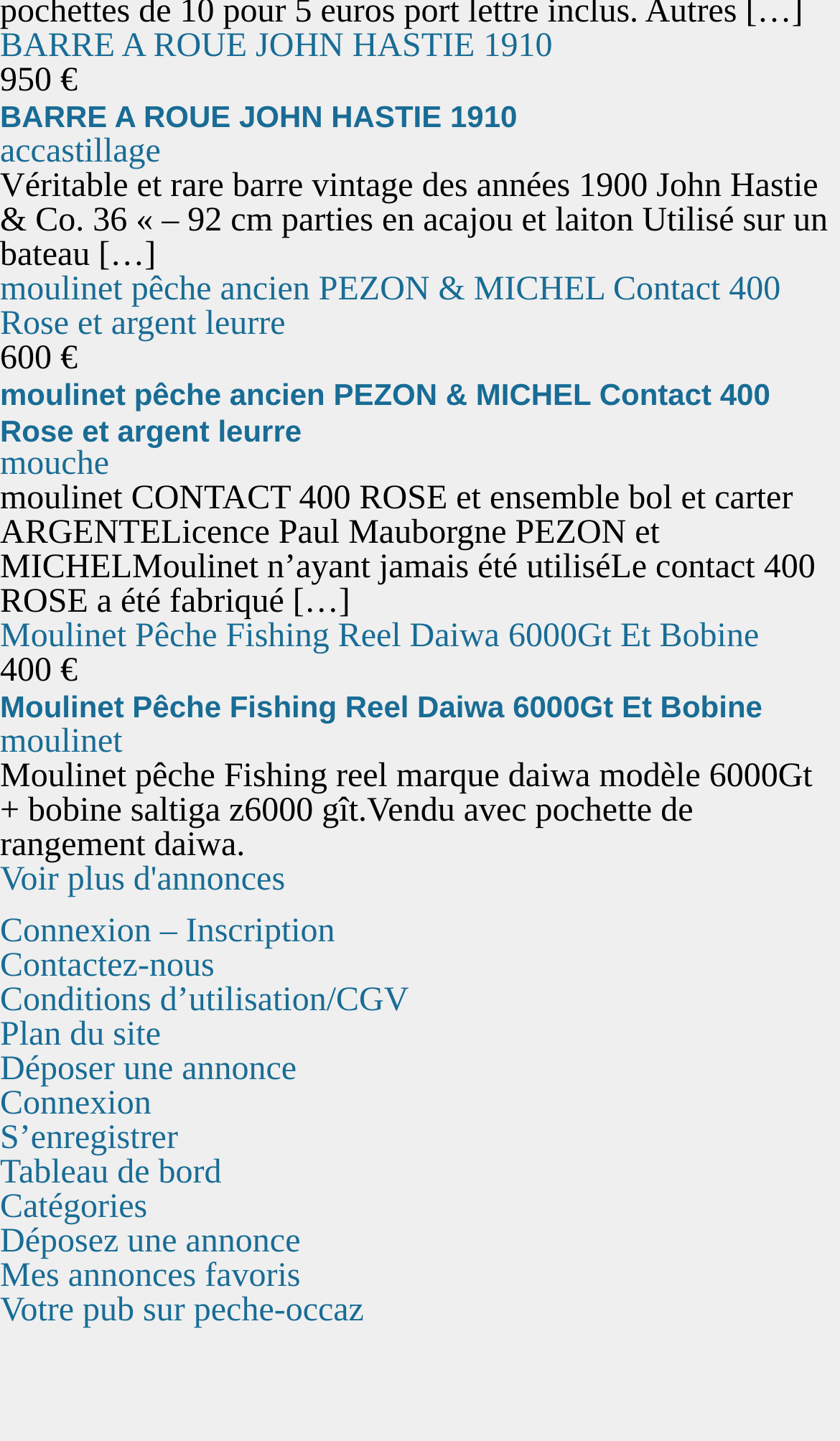Determine the bounding box coordinates for the area that should be clicked to carry out the following instruction: "Browse more announcements".

[0.0, 0.598, 0.339, 0.624]